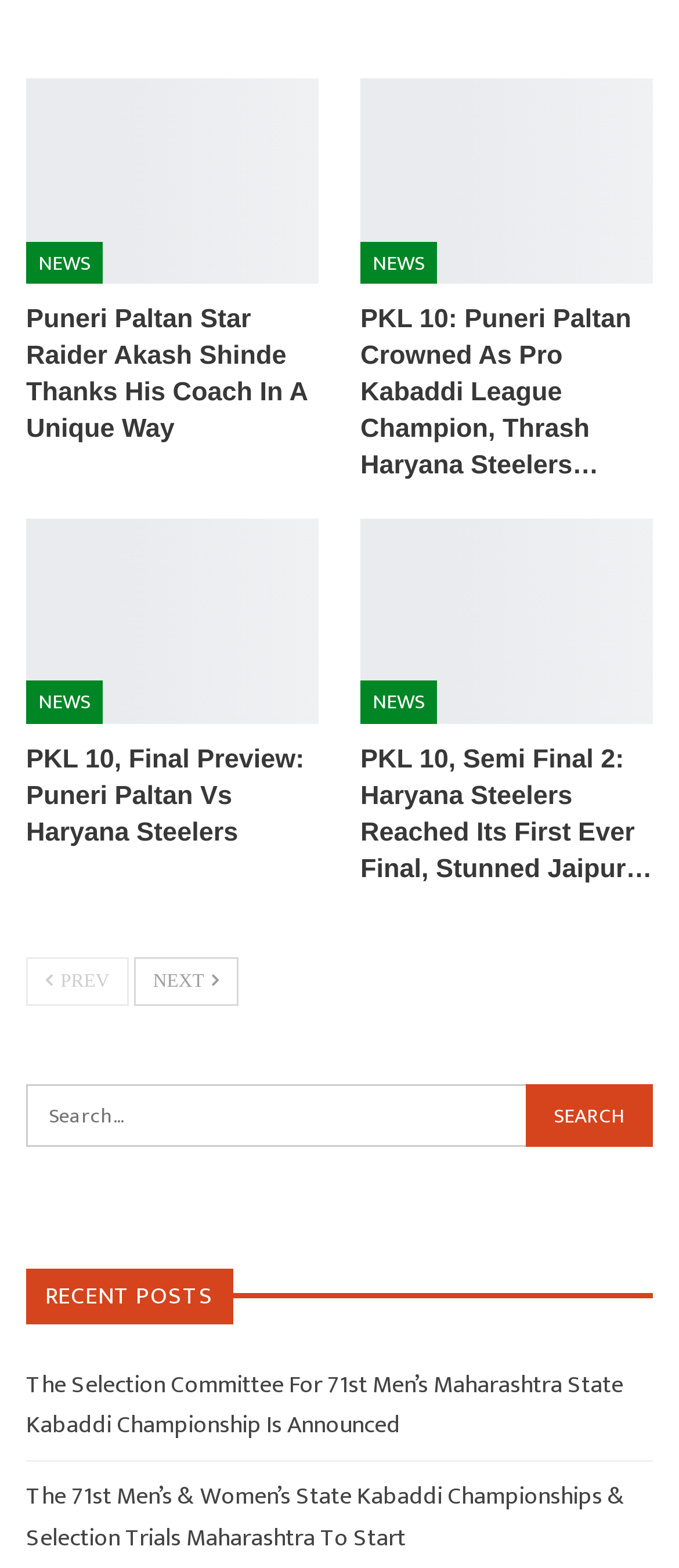Identify the bounding box of the UI element described as follows: "NEWS". Provide the coordinates as four float numbers in the range of 0 to 1 [left, top, right, bottom].

[0.038, 0.154, 0.151, 0.181]